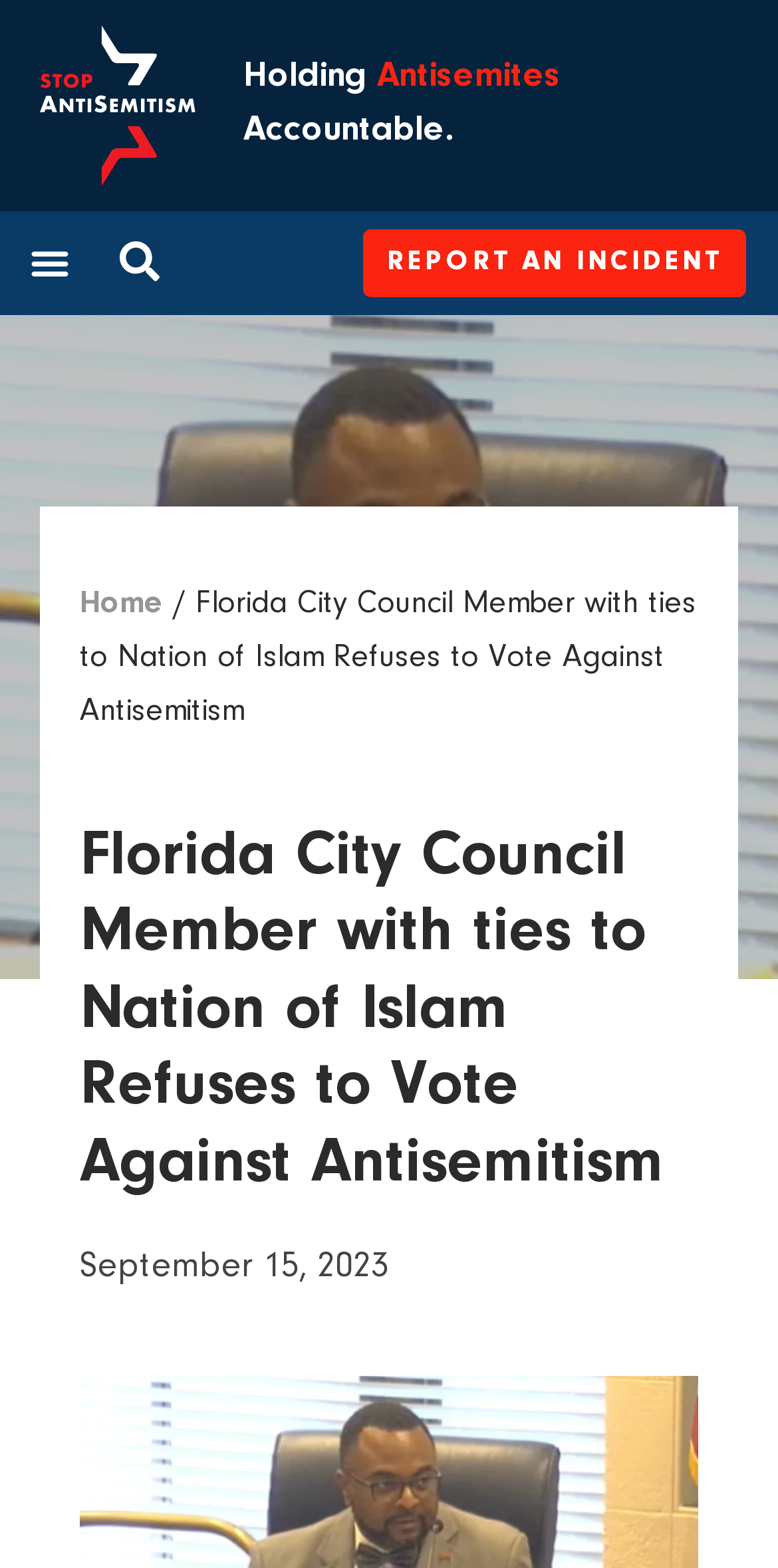Construct a thorough caption encompassing all aspects of the webpage.

The webpage appears to be an article or news page, with a focus on a specific event or issue. At the top left of the page, there is a link with no text, followed by a heading that reads "Holding Antisemites Accountable." Below this heading, there is a link with the same text. 

To the right of these elements, there is a button labeled "Menu Toggle" and a search bar with a "Search" button. Further to the right, there is a prominent link that reads "REPORT AN INCIDENT." 

Below these top-level elements, there is a navigation section with breadcrumbs, which includes a link to the "Home" page, a separator, and the title of the current page, "Florida City Council Member with ties to Nation of Islam Refuses to Vote Against Antisemitism." 

The main content of the page is headed by a large heading with the same title as the page, which takes up most of the width of the page. Below this heading, there is a timestamp or publication date, which reads "September 15, 2023."